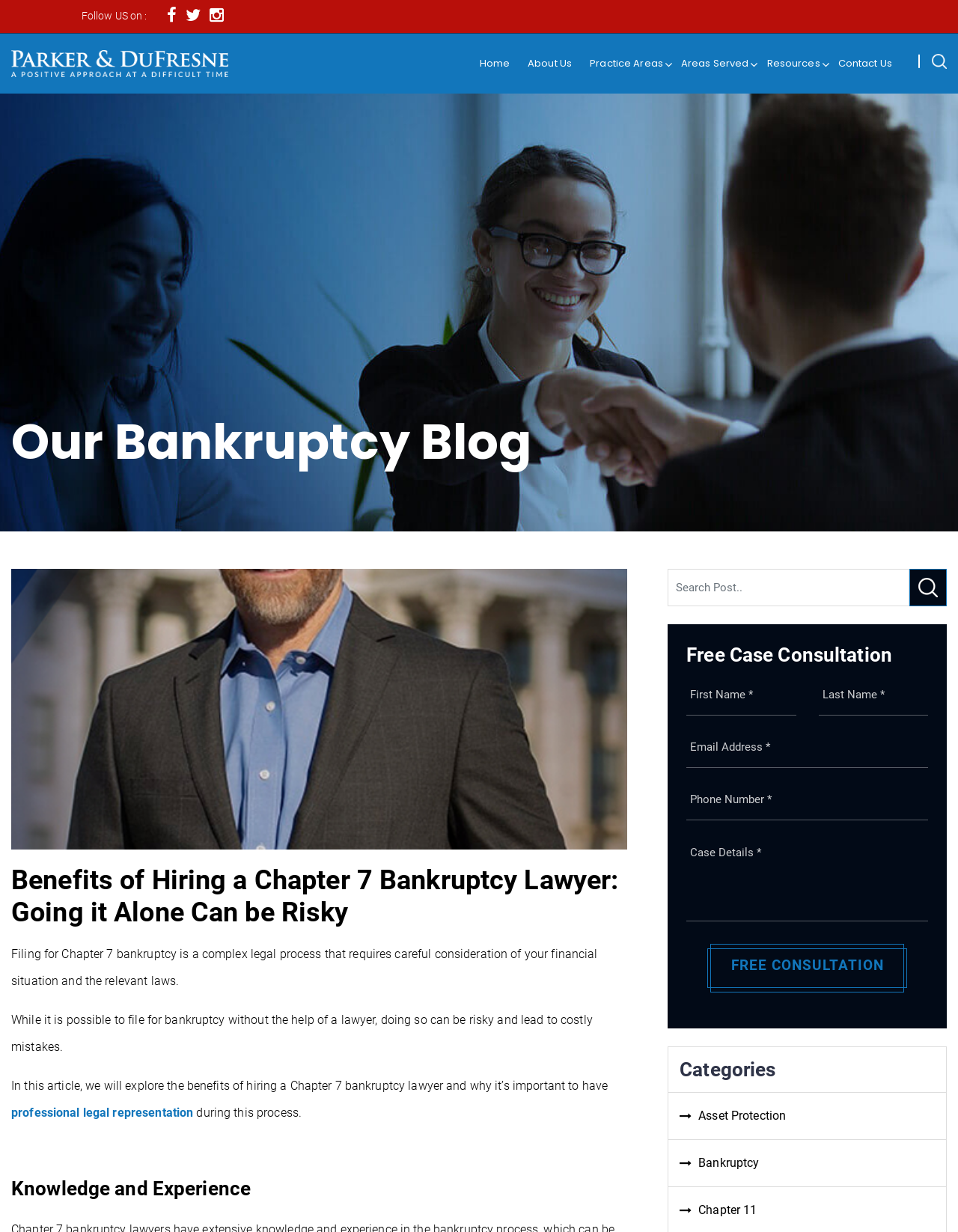Please provide a comprehensive answer to the question below using the information from the image: What social media platforms can users follow?

The webpage provides links to three social media platforms, represented by icons, which users can follow to stay updated with the website's content. The platforms are not explicitly named, but the icons suggest that they are popular social media platforms.